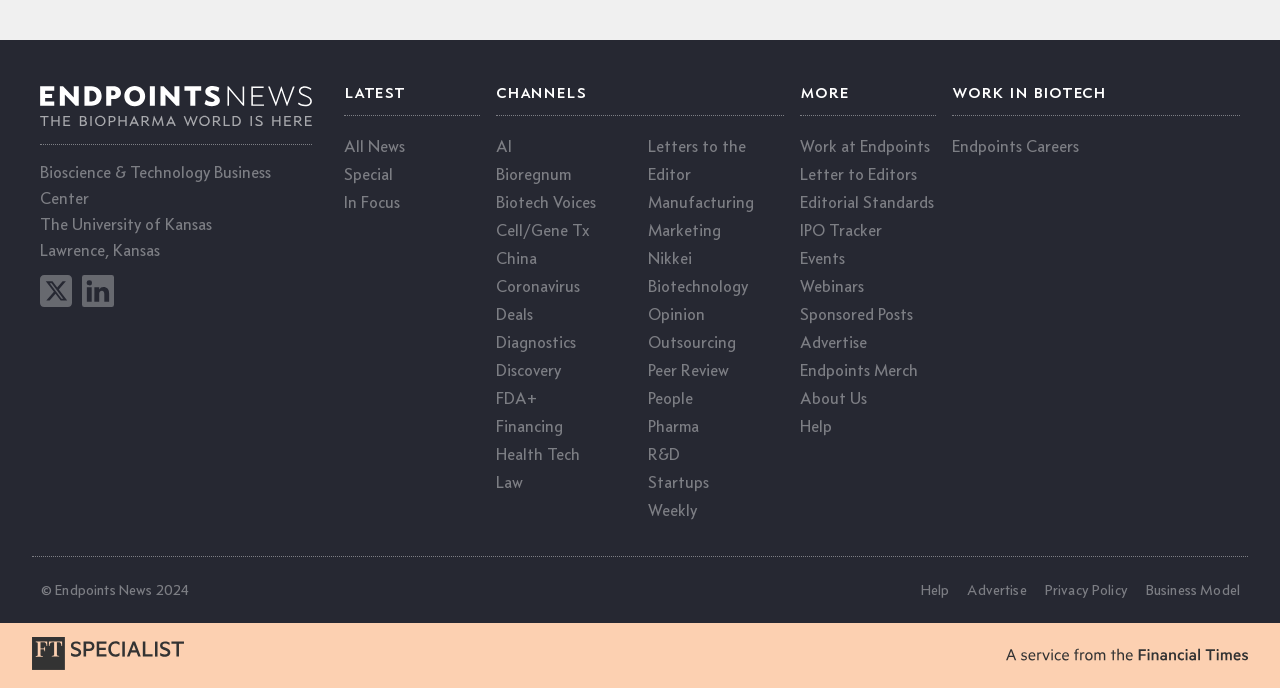Please locate the clickable area by providing the bounding box coordinates to follow this instruction: "Check Advertise options".

[0.756, 0.845, 0.802, 0.871]